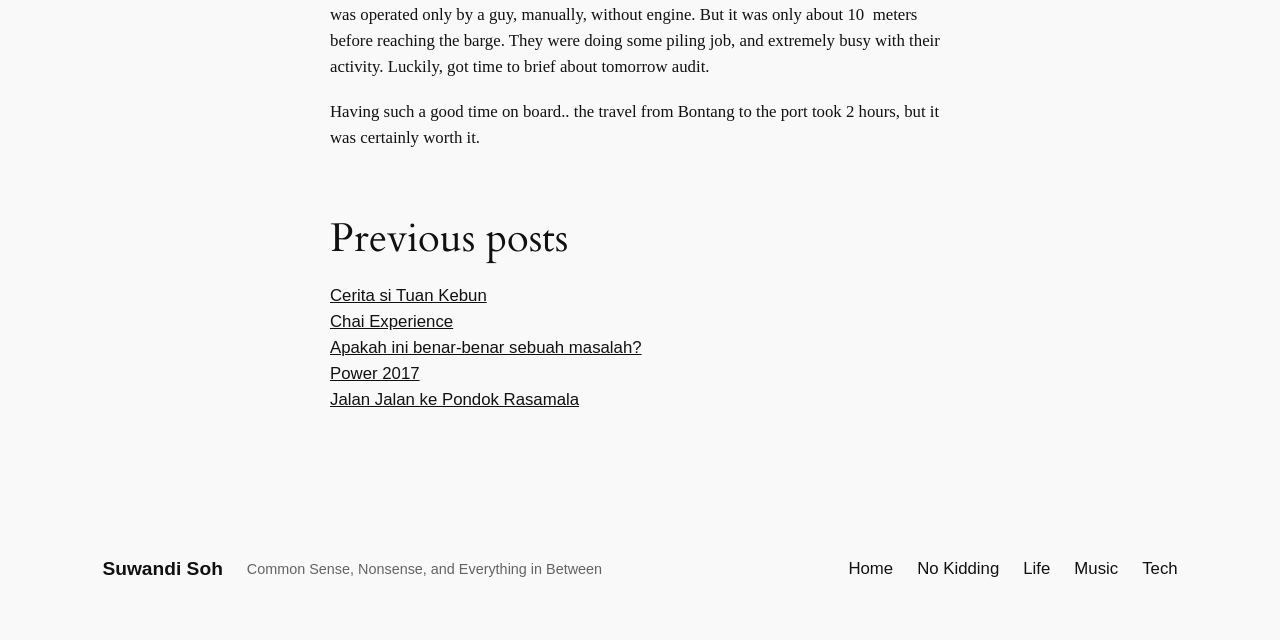Using the description: "Cerita si Tuan Kebun", determine the UI element's bounding box coordinates. Ensure the coordinates are in the format of four float numbers between 0 and 1, i.e., [left, top, right, bottom].

[0.258, 0.446, 0.38, 0.476]